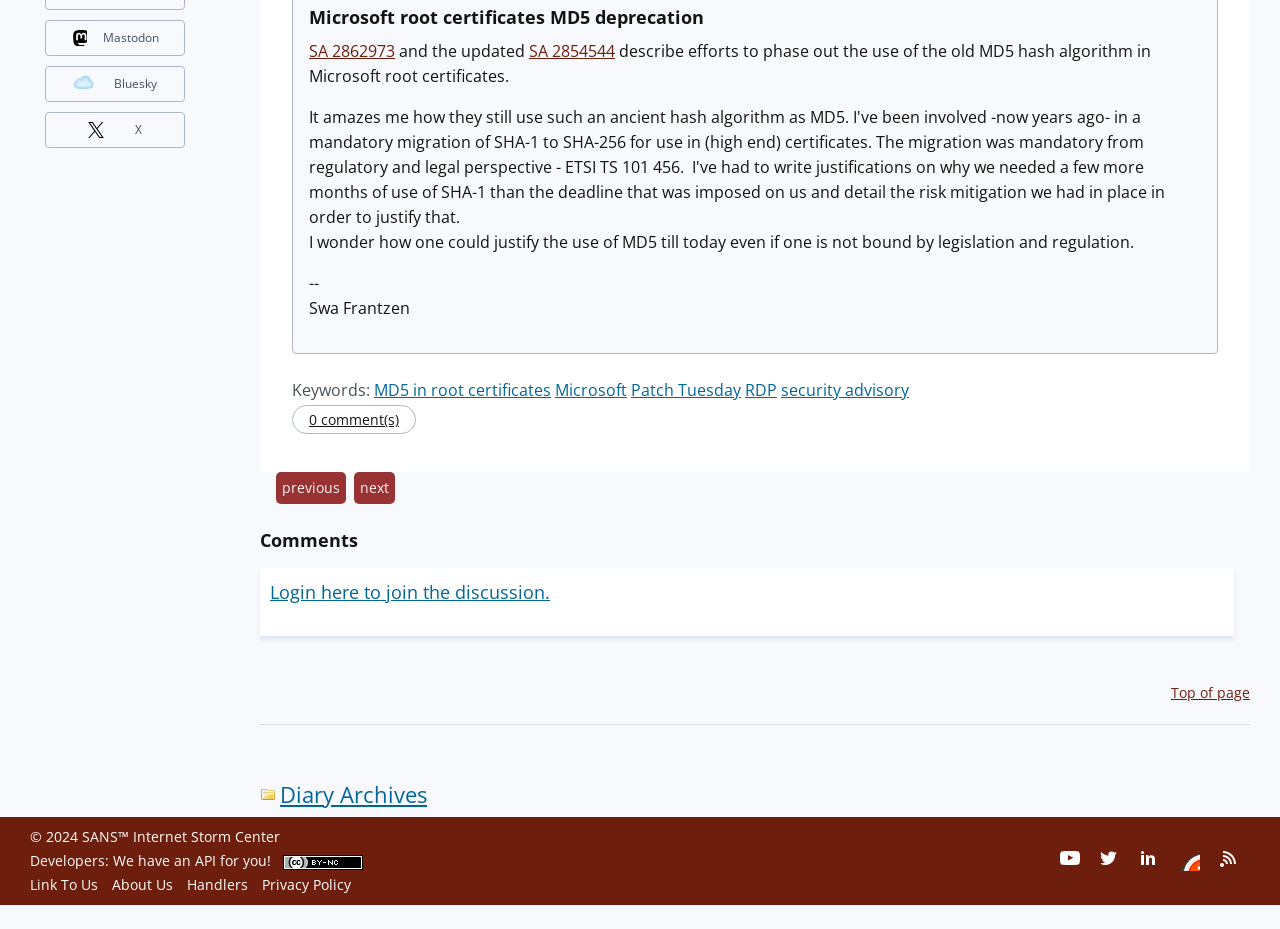Using the webpage screenshot and the element description RDP, determine the bounding box coordinates. Specify the coordinates in the format (top-left x, top-left y, bottom-right x, bottom-right y) with values ranging from 0 to 1.

[0.582, 0.408, 0.607, 0.432]